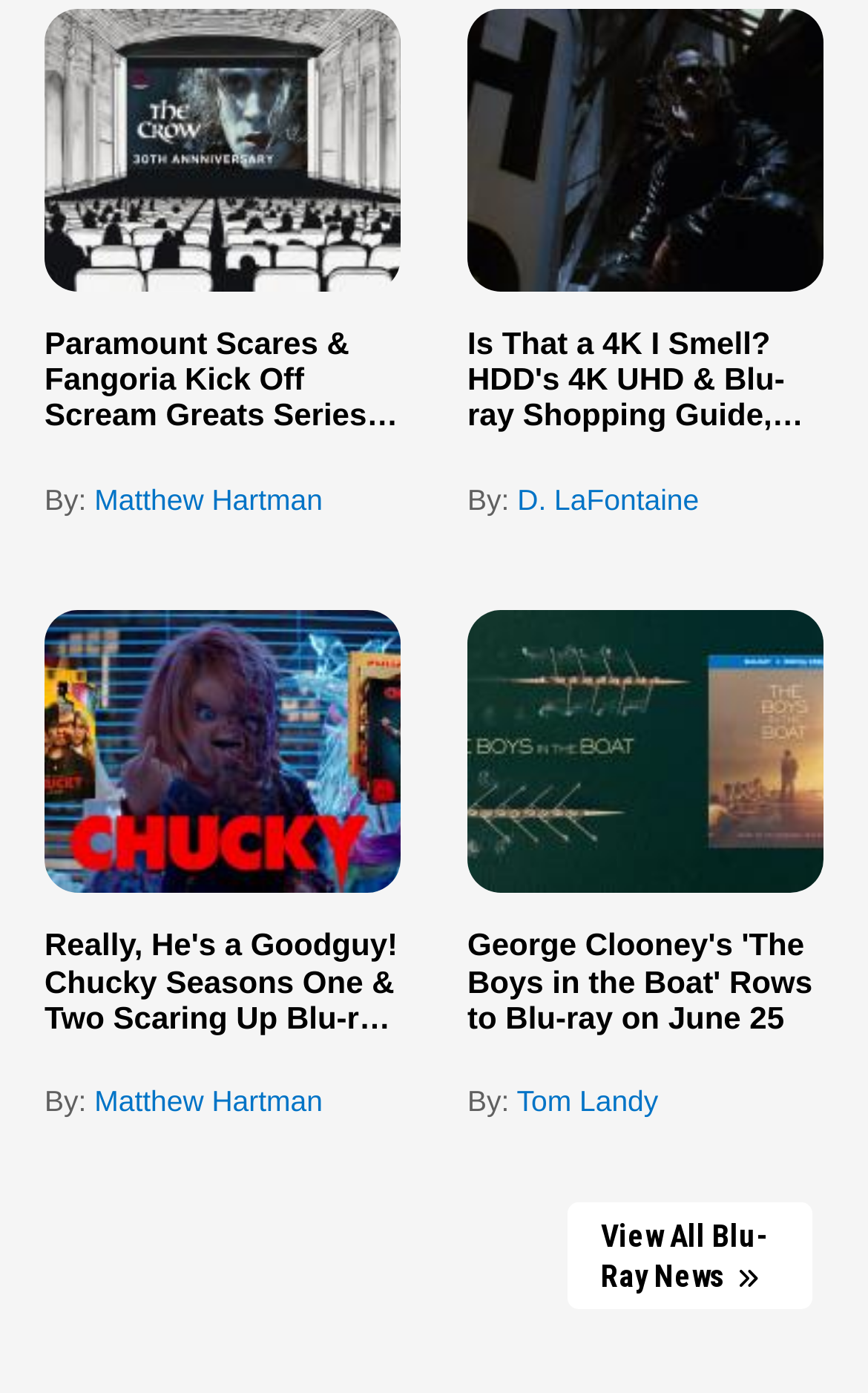Please identify the bounding box coordinates of the area that needs to be clicked to follow this instruction: "Read George Clooney's 'The Boys in the Boat' Rows to Blu-ray on June 25 article".

[0.538, 0.657, 0.949, 0.776]